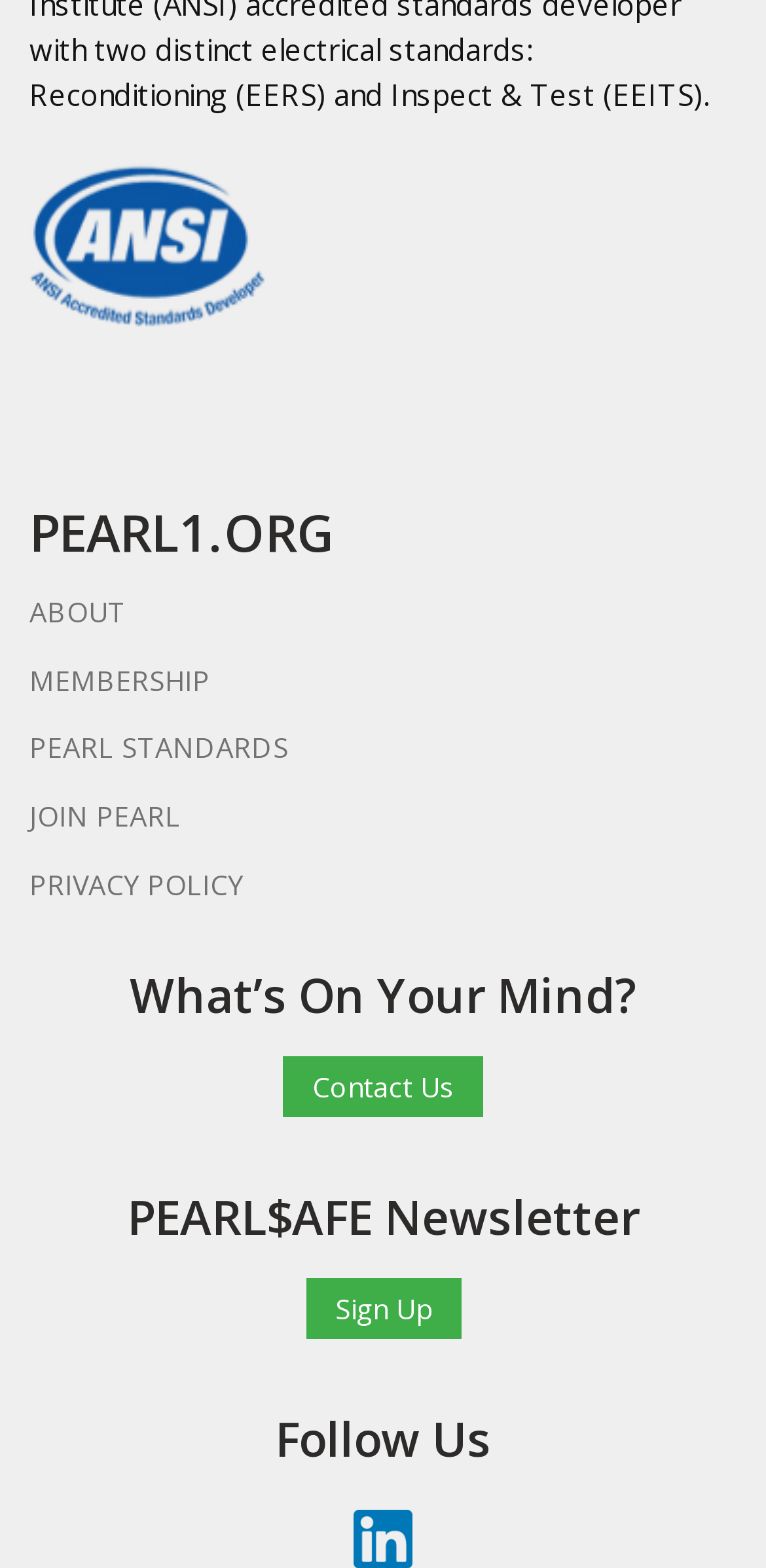Utilize the information from the image to answer the question in detail:
What is the last section of the webpage about?

The last section of the webpage contains a heading 'Follow Us', which suggests that it is about following the organization on social media platforms.